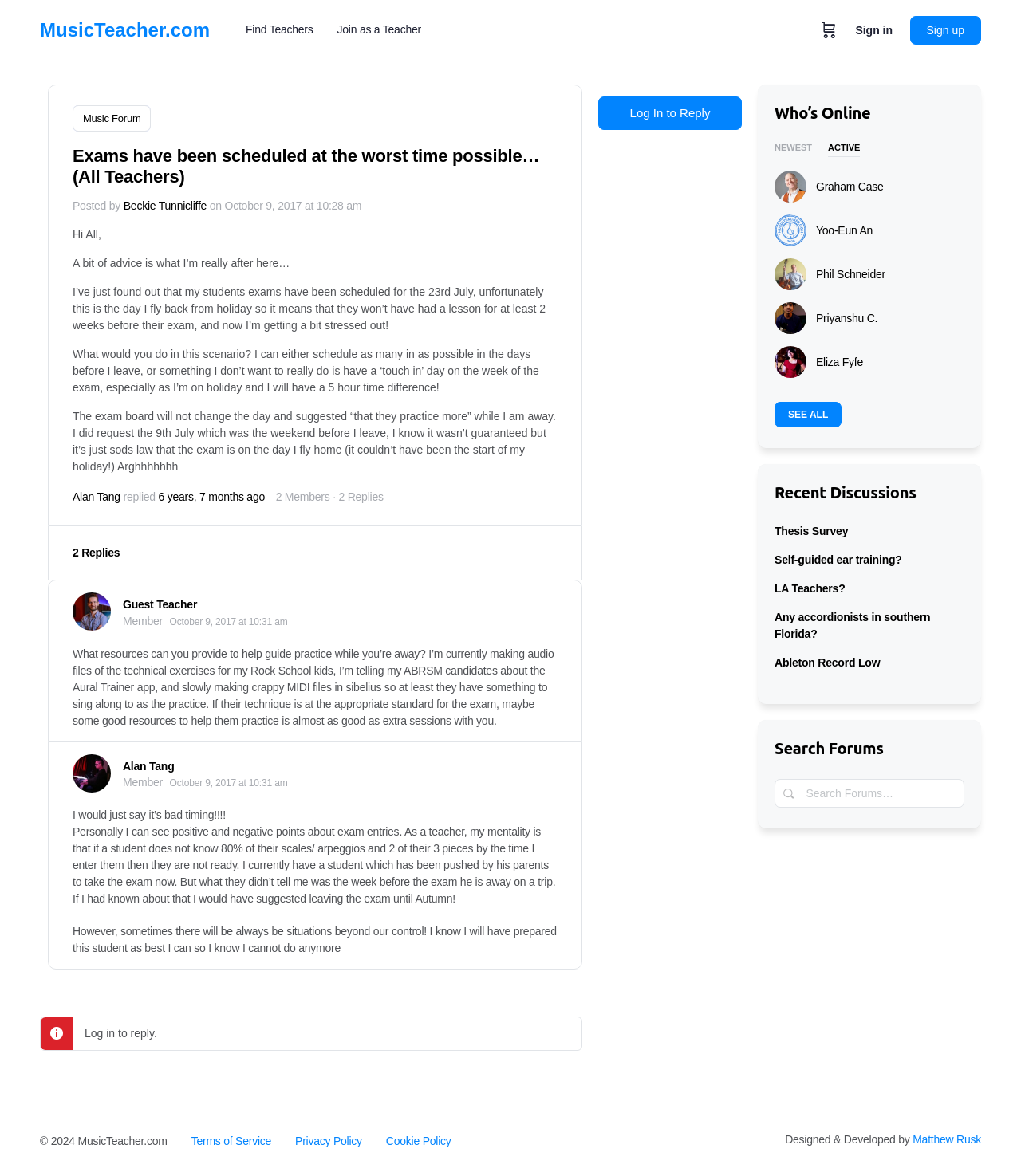Please determine the bounding box coordinates for the UI element described here. Use the format (top-left x, top-left y, bottom-right x, bottom-right y) with values bounded between 0 and 1: Terms of Service

[0.187, 0.965, 0.266, 0.976]